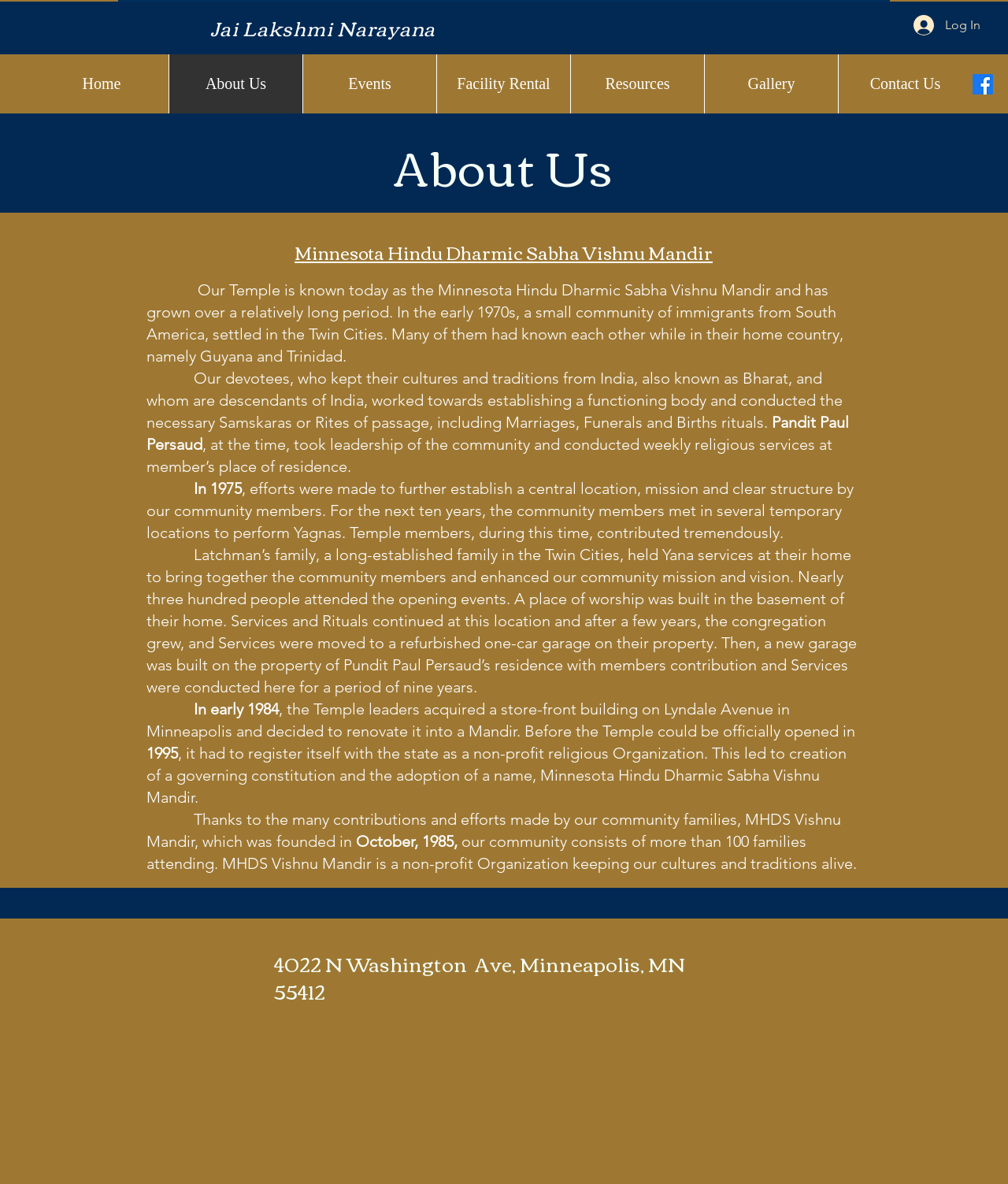Identify the bounding box coordinates of the HTML element based on this description: "Events".

[0.3, 0.046, 0.433, 0.096]